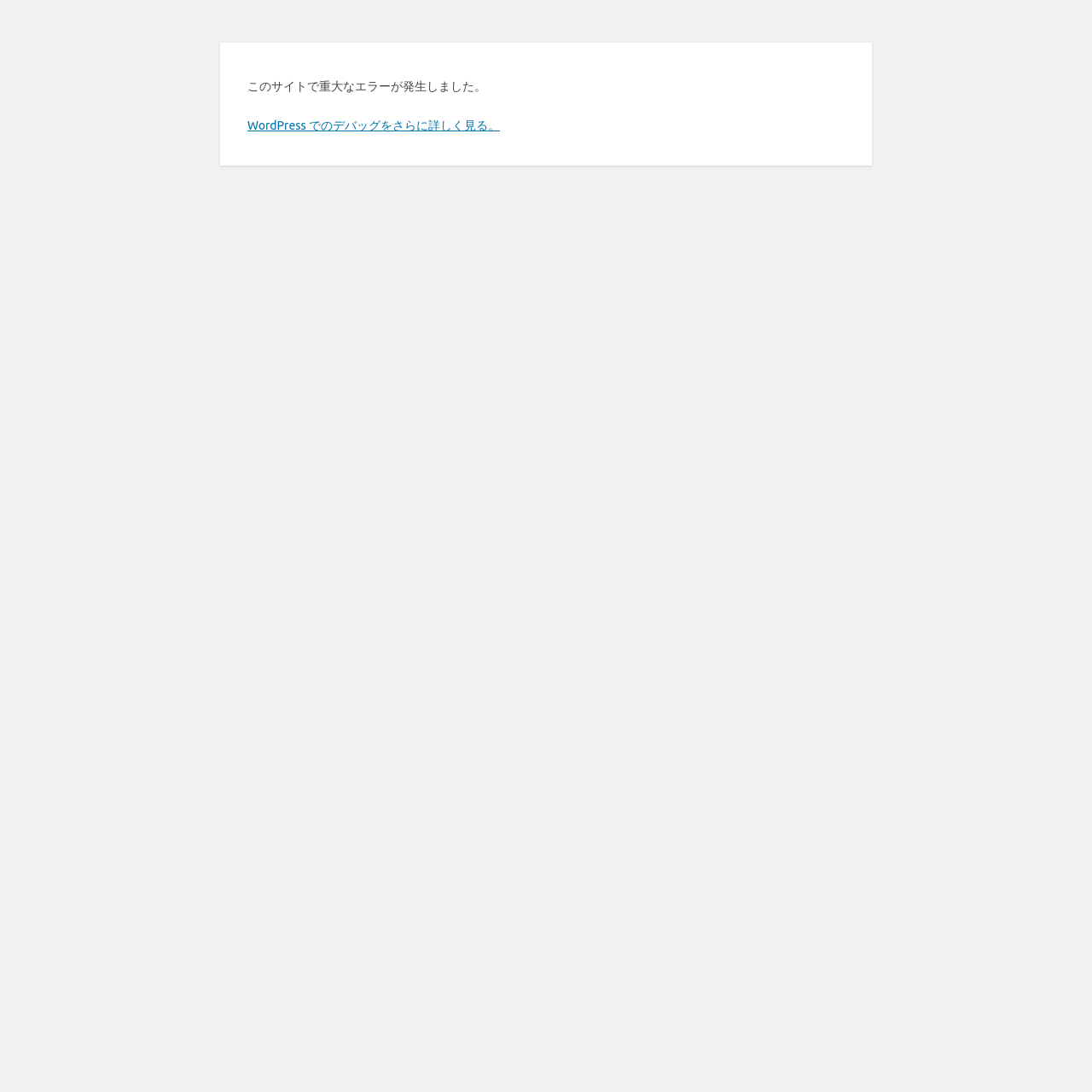Give the bounding box coordinates for the element described as: "WordPress でのデバッグをさらに詳しく見る。".

[0.227, 0.109, 0.458, 0.121]